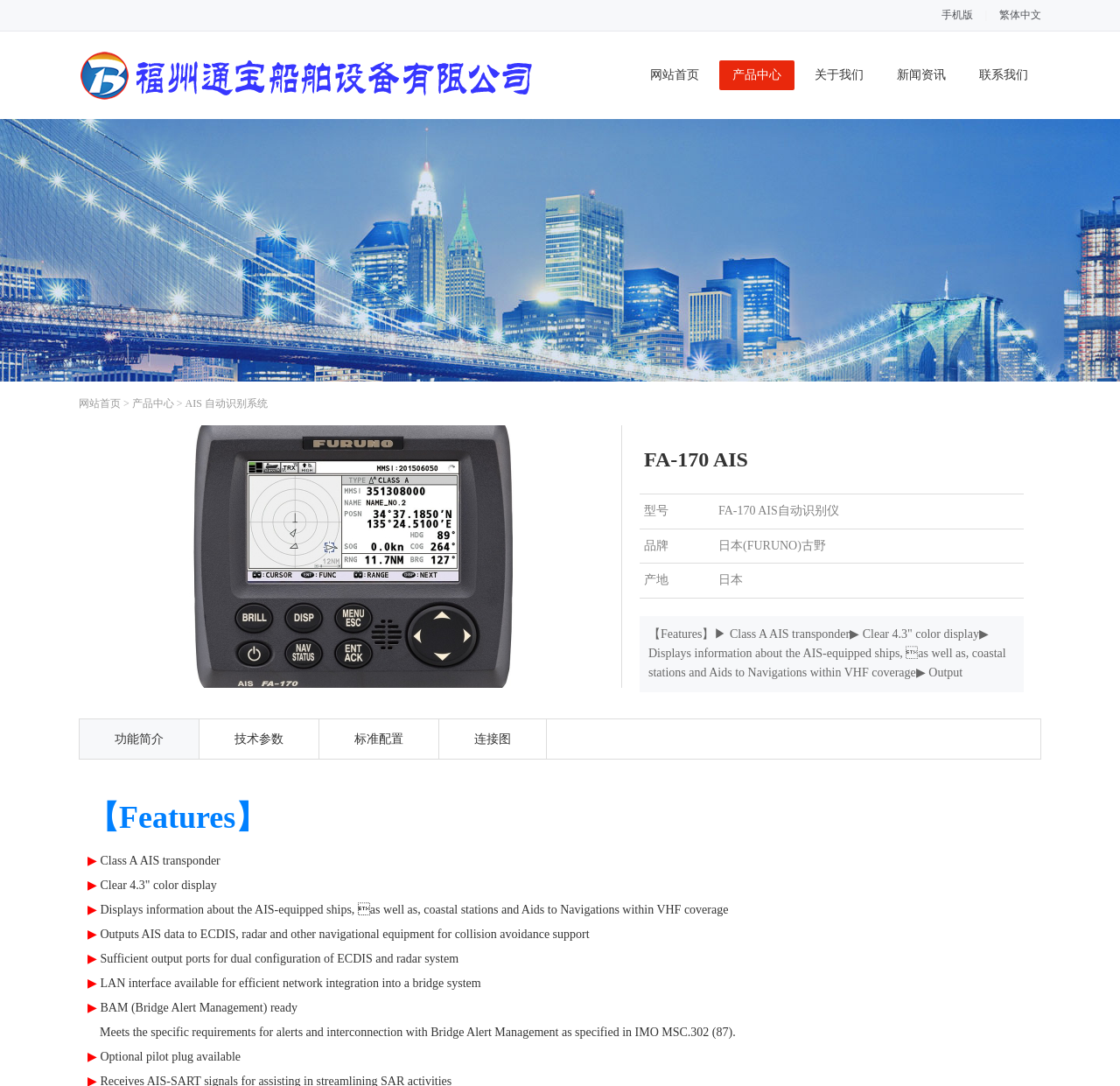Please identify the bounding box coordinates of the clickable element to fulfill the following instruction: "Click on the Coogfans logo". The coordinates should be four float numbers between 0 and 1, i.e., [left, top, right, bottom].

None